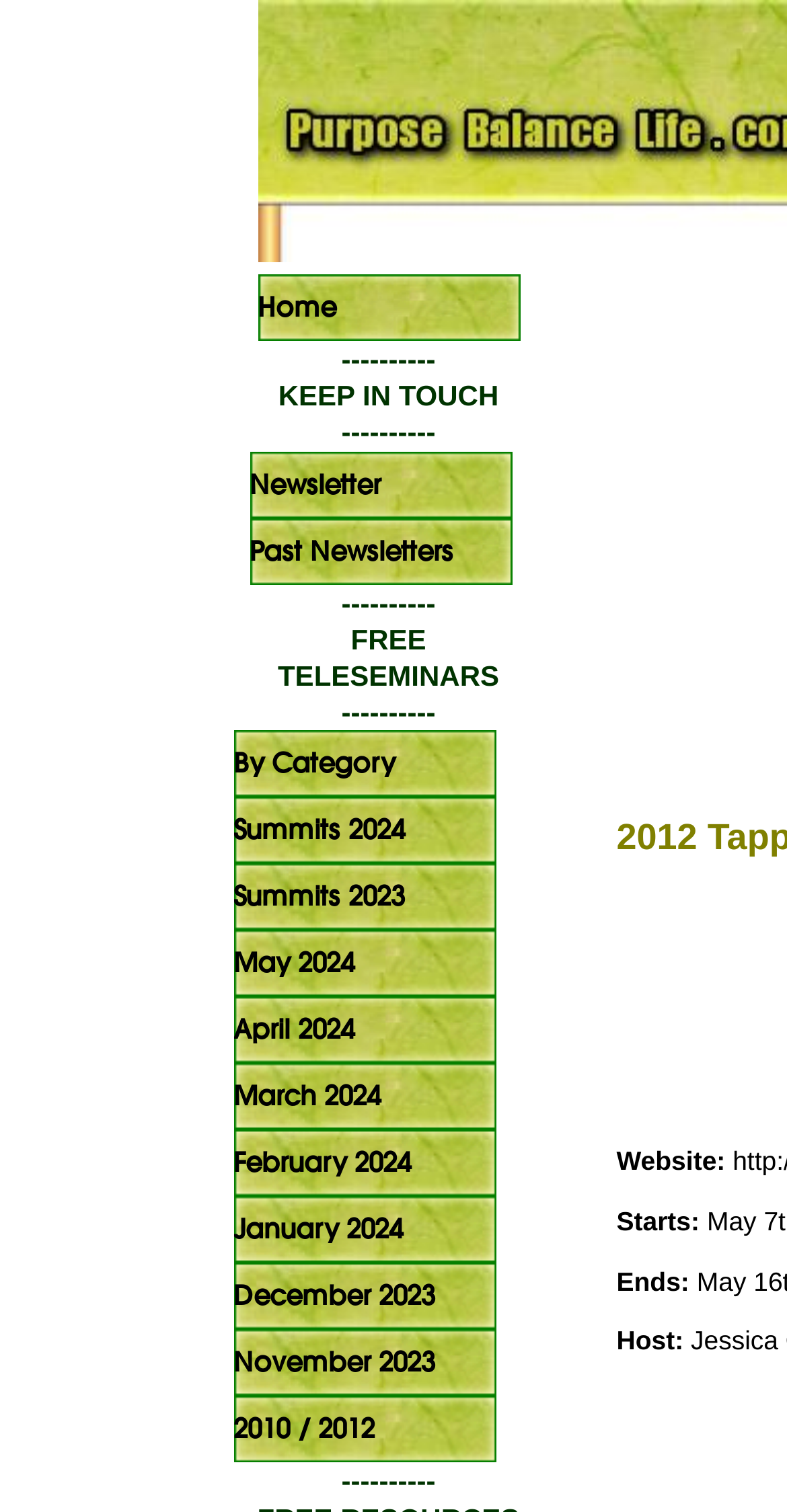What is the category of the 'May 2024' link?
Please answer the question with a detailed and comprehensive explanation.

The 'May 2024' link is listed under the 'Summits 2024' category, as it is placed between the 'Summits 2024' and 'April 2024' links.